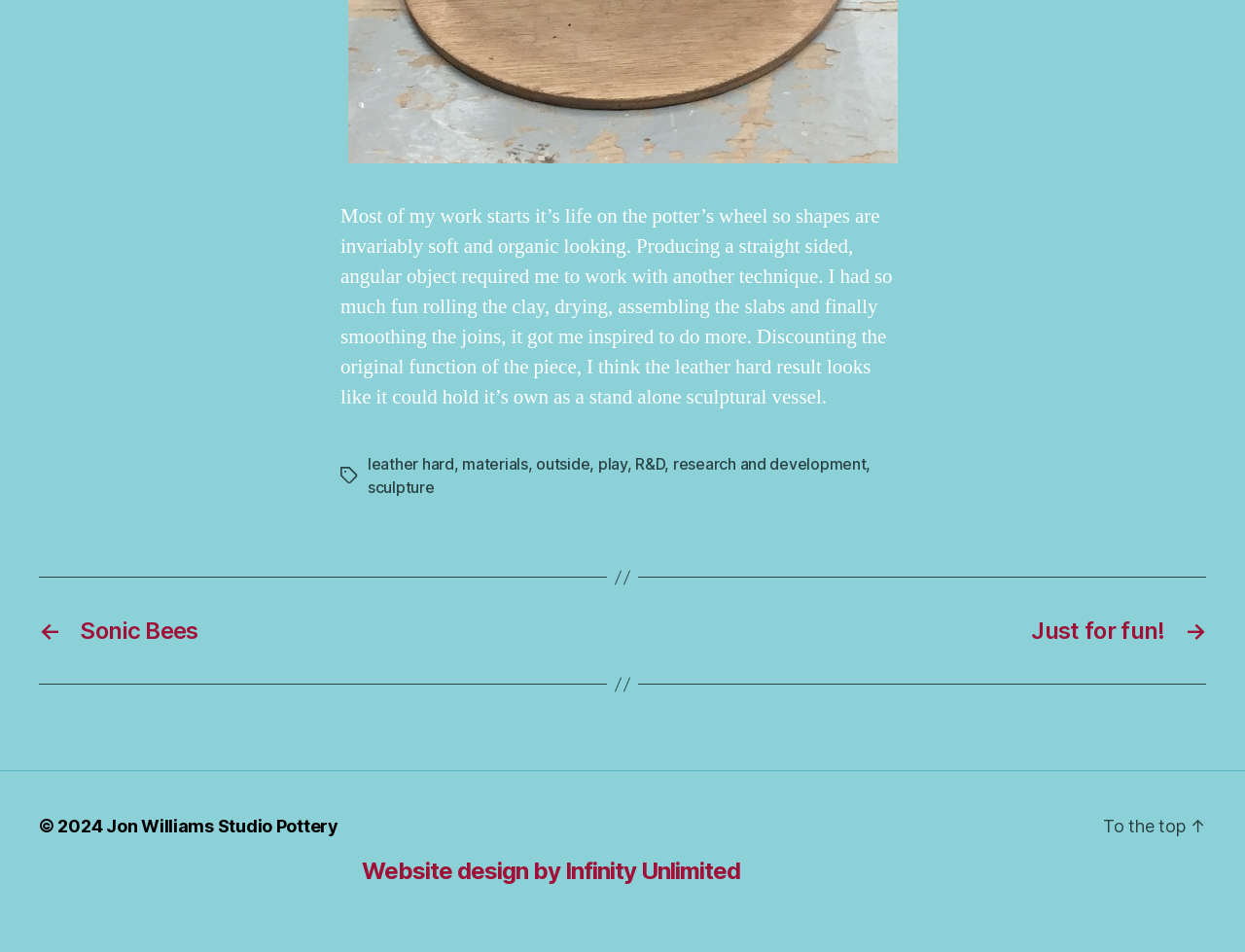Find the bounding box coordinates of the element you need to click on to perform this action: 'Visit the website of Jon Williams Studio Pottery'. The coordinates should be represented by four float values between 0 and 1, in the format [left, top, right, bottom].

[0.085, 0.857, 0.272, 0.879]